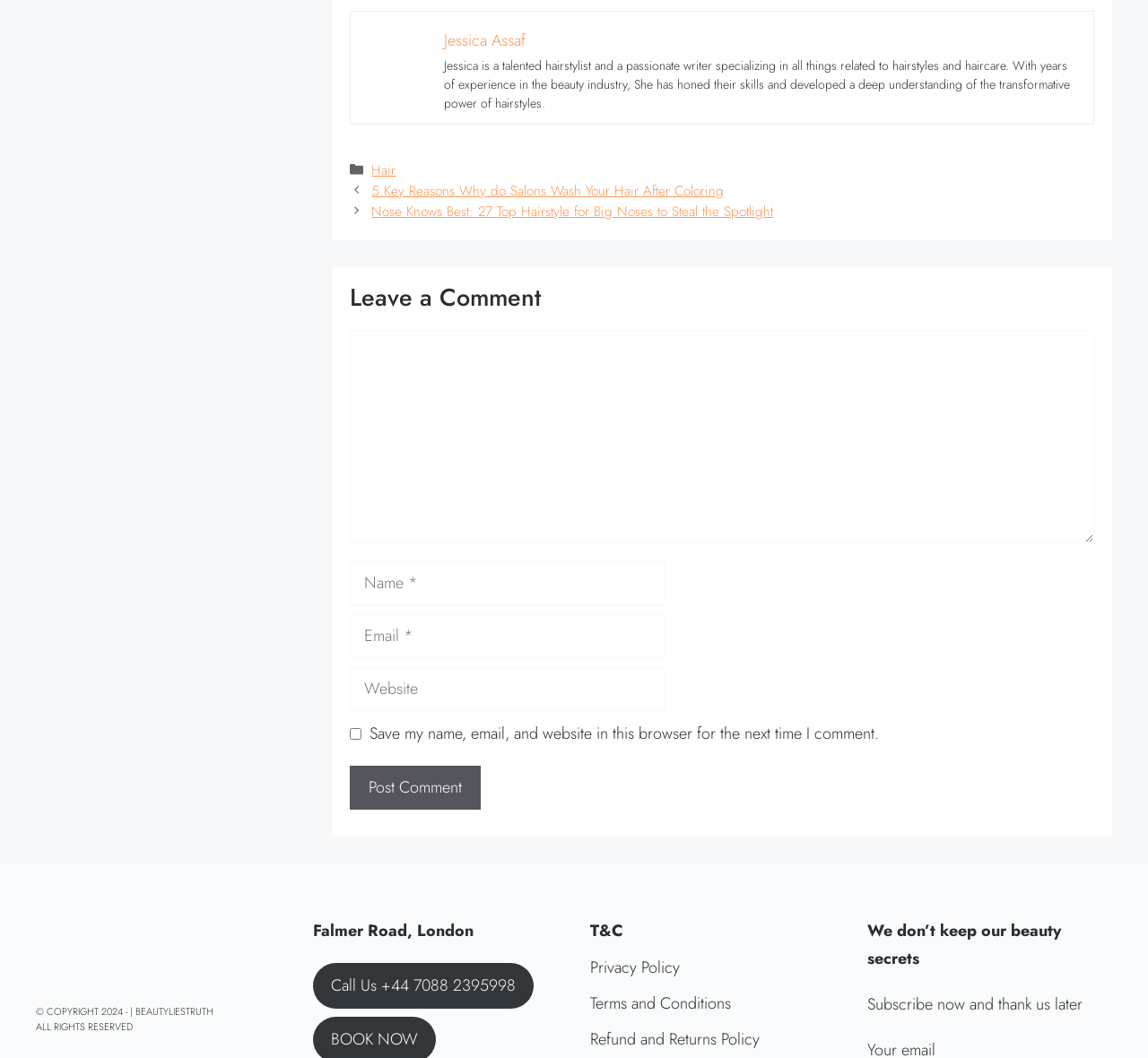Given the element description: "parent_node: Comment name="email" placeholder="Email *"", predict the bounding box coordinates of this UI element. The coordinates must be four float numbers between 0 and 1, given as [left, top, right, bottom].

[0.305, 0.58, 0.579, 0.622]